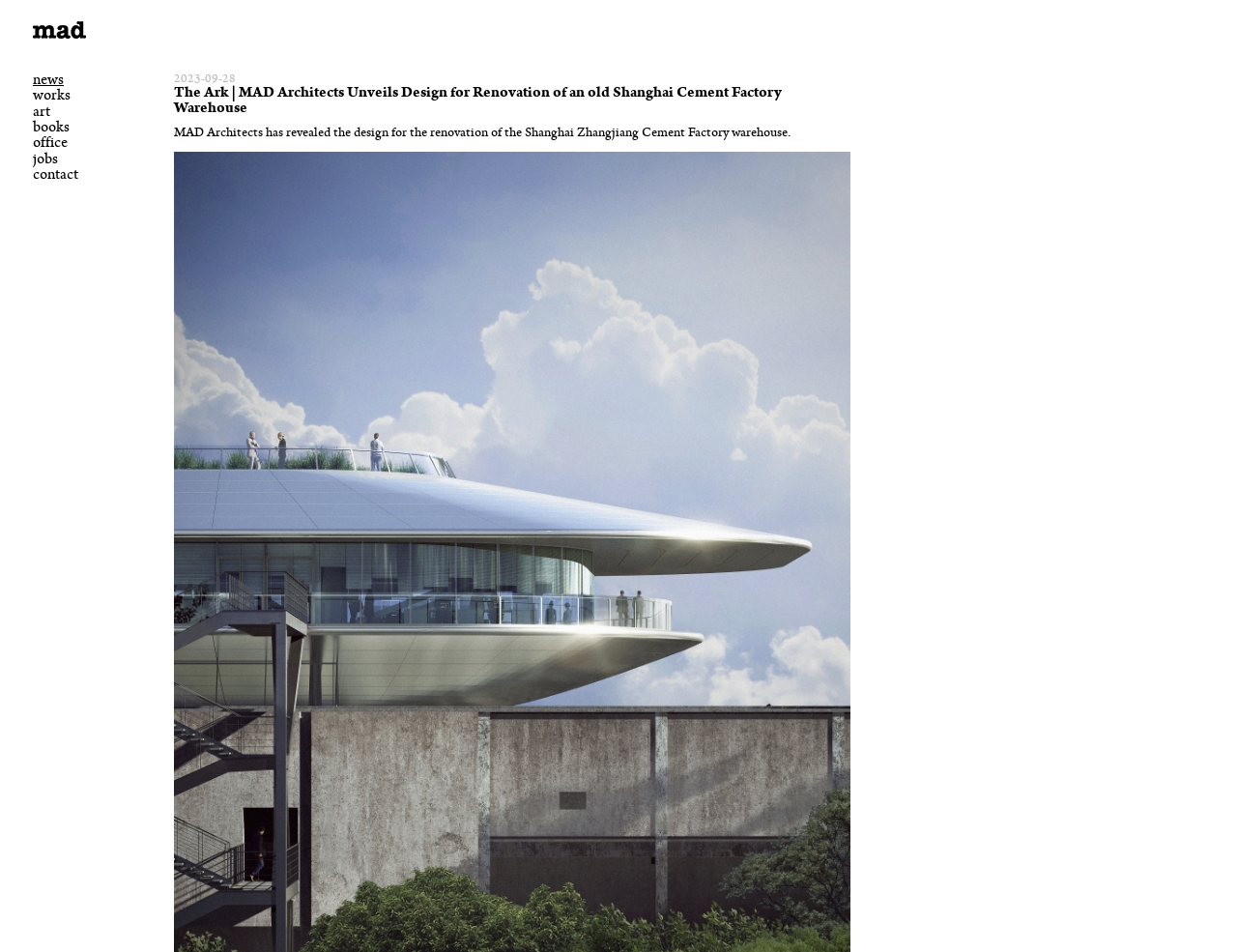Answer the question below in one word or phrase:
What is the name of the architects mentioned?

MAD Architects